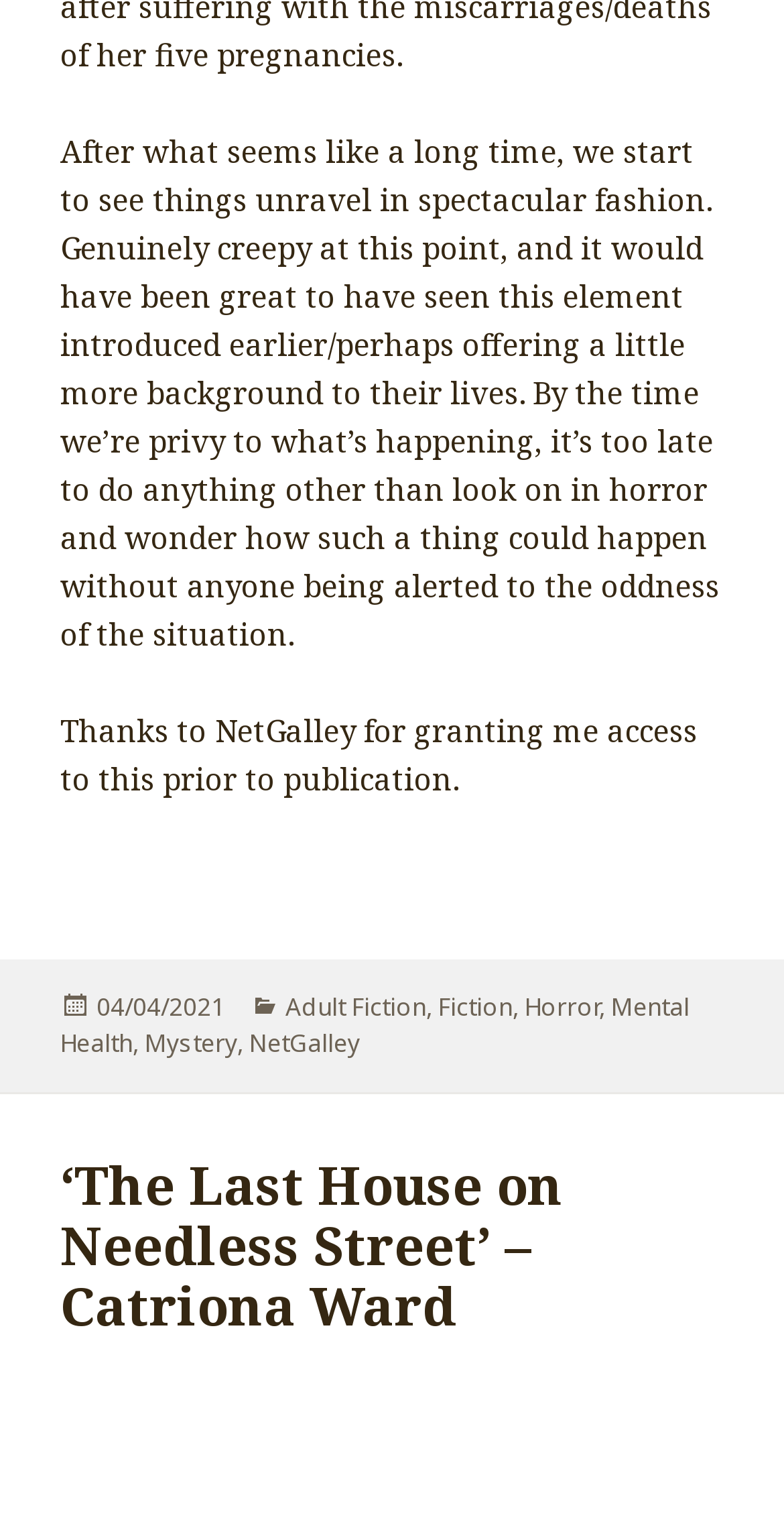Please find the bounding box coordinates of the element's region to be clicked to carry out this instruction: "Check the title of the book being reviewed".

[0.077, 0.75, 0.718, 0.876]